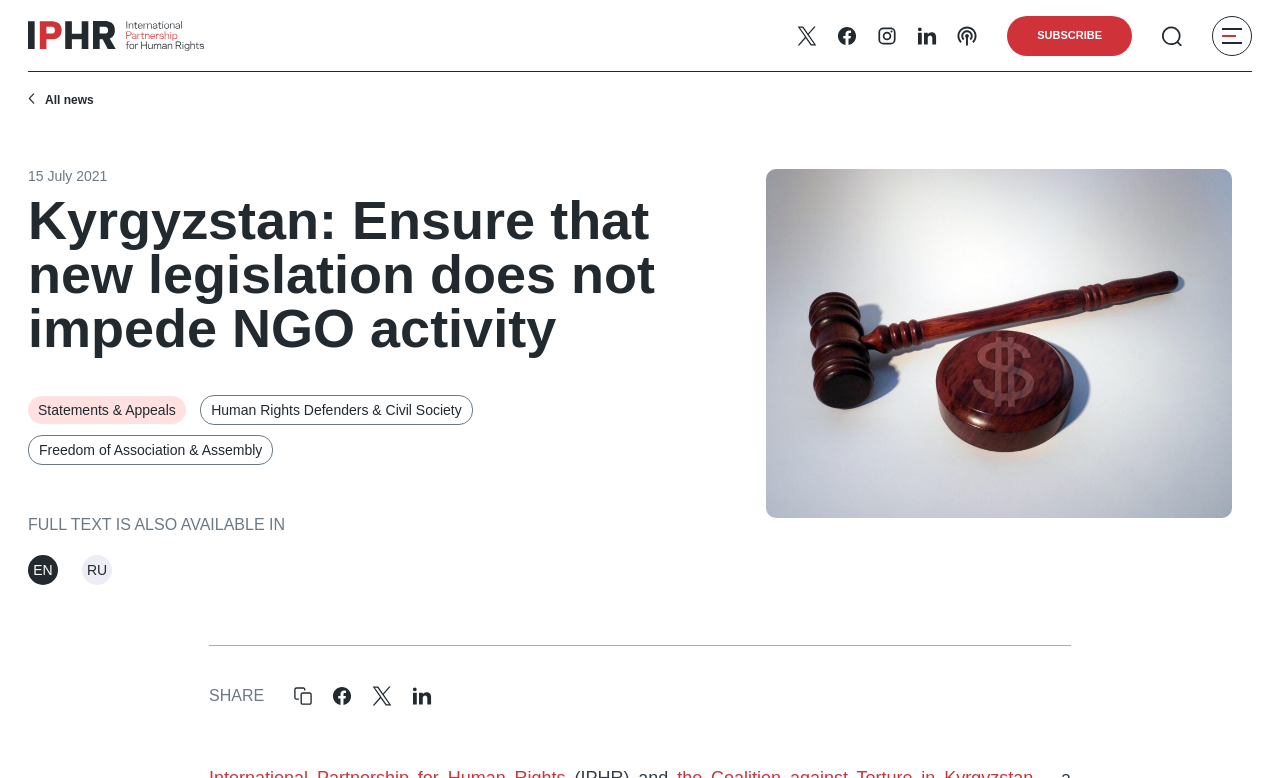Please specify the bounding box coordinates of the clickable region to carry out the following instruction: "Read the news titled 'Kyrgyzstan: Ensure that new legislation does not impede NGO activity'". The coordinates should be four float numbers between 0 and 1, in the format [left, top, right, bottom].

[0.022, 0.248, 0.561, 0.456]